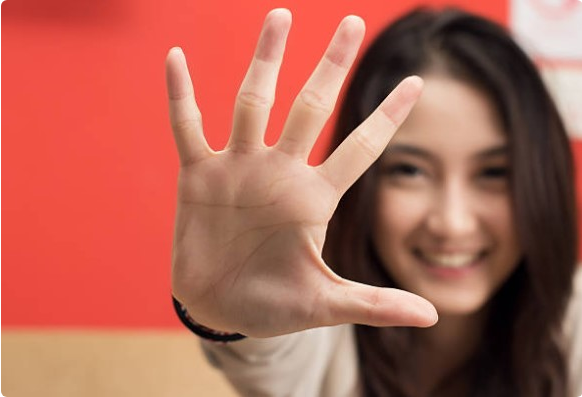What is the woman showcasing?
Answer the question with a detailed explanation, including all necessary information.

The caption highlights that the woman is extending her hand towards the camera, showcasing her open palm and fingers, which is a key visual element in the image.